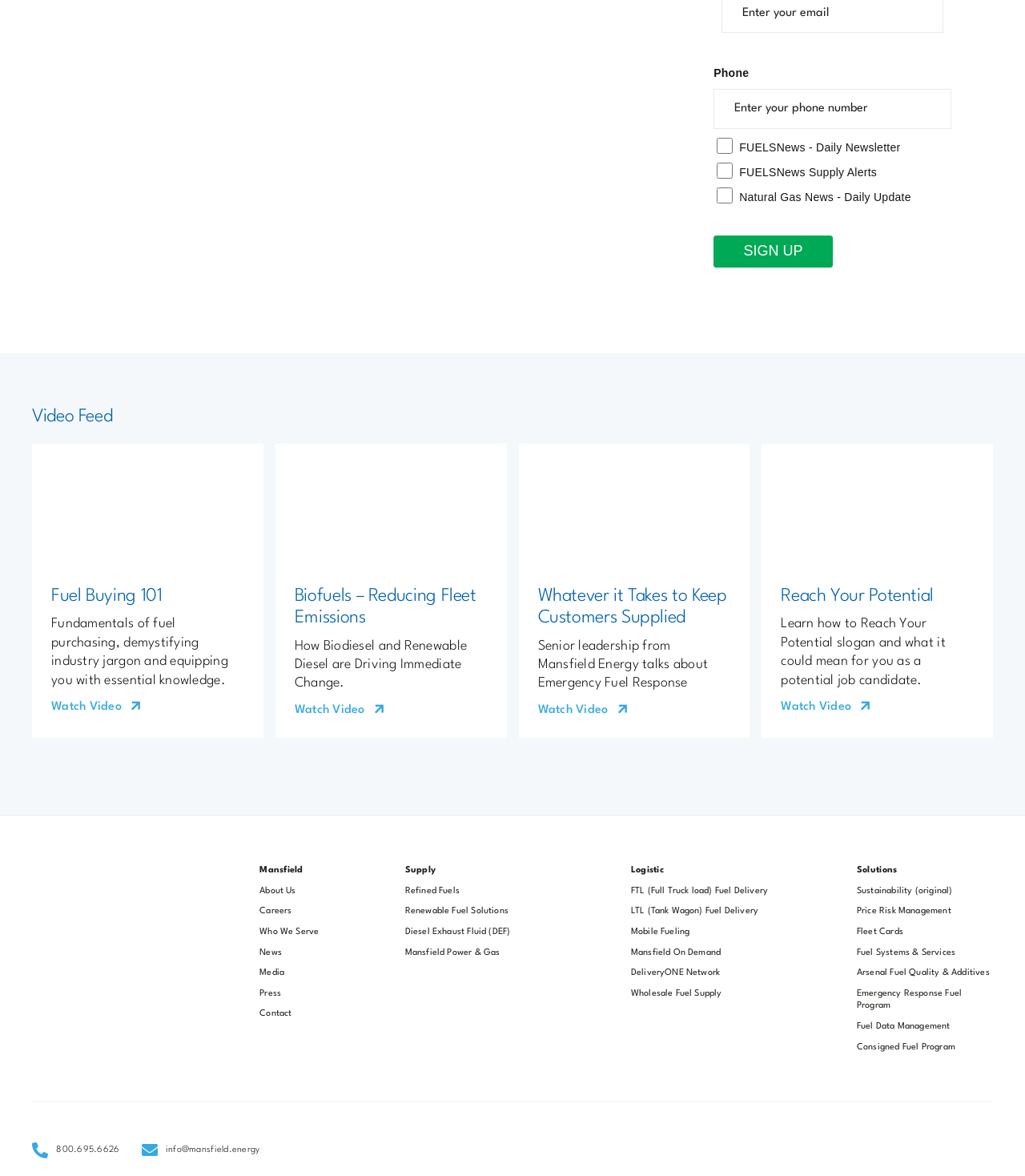Give a one-word or short phrase answer to the question: 
What is the phone number to contact?

800.695.6626